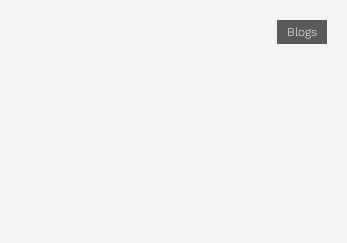Describe all the visual components present in the image.

The image depicts a featured section from a blog, highlighting various posts about pet care. Prominently displayed is a link titled "Get to know about the best high fiber dog food," inviting readers to explore dietary options for their furry friends. Additionally, there are links to related posts, such as "mometamax for dogs" and "fvrcp vaccine for cats," suggesting a comprehensive focus on pet health and nutrition. This design emphasizes accessibility and engagement for pet owners seeking valuable information, with a clean layout that encourages further exploration of the blog.